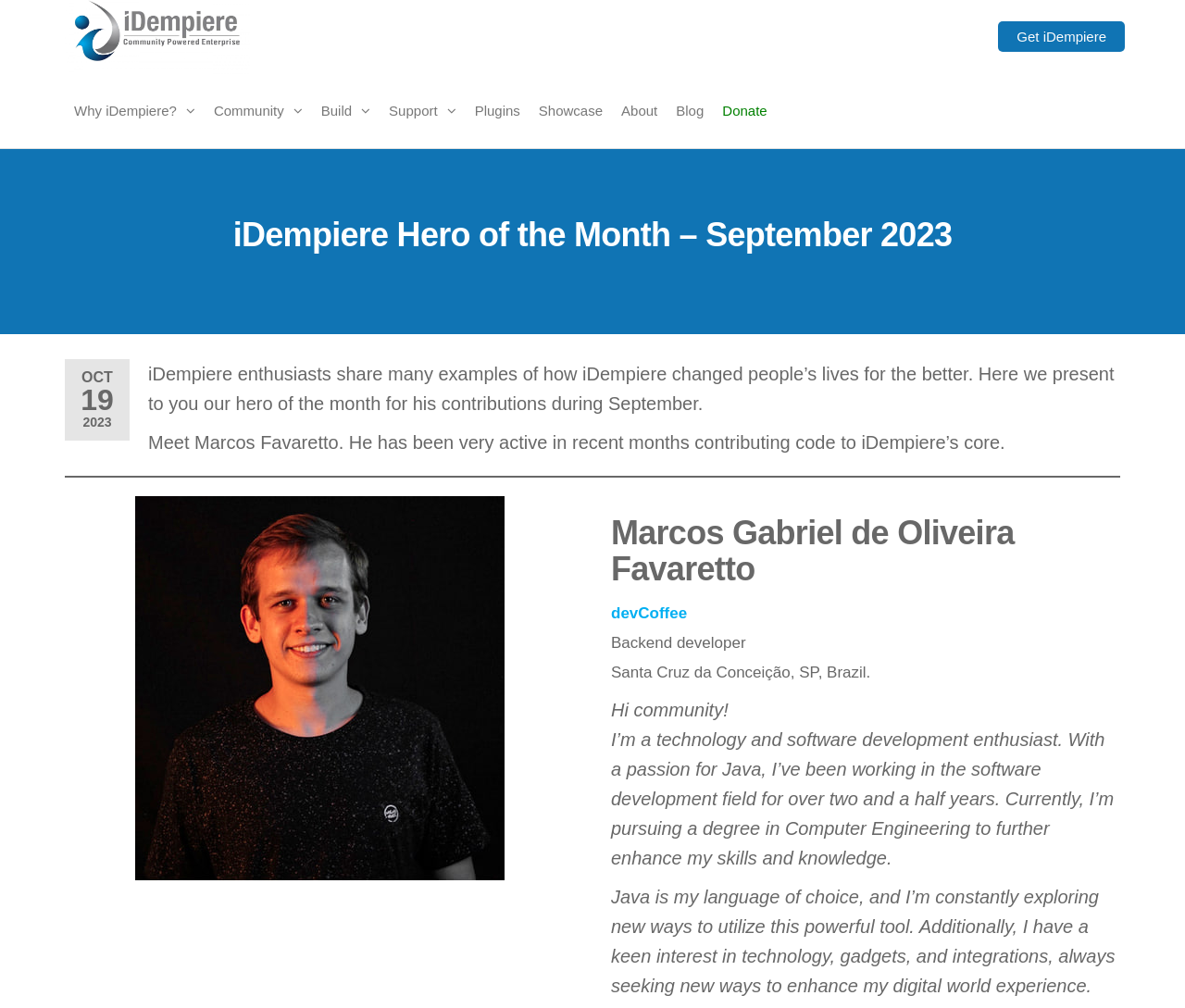Respond with a single word or phrase to the following question: What is the name of the hero of the month?

Marcos Favaretto